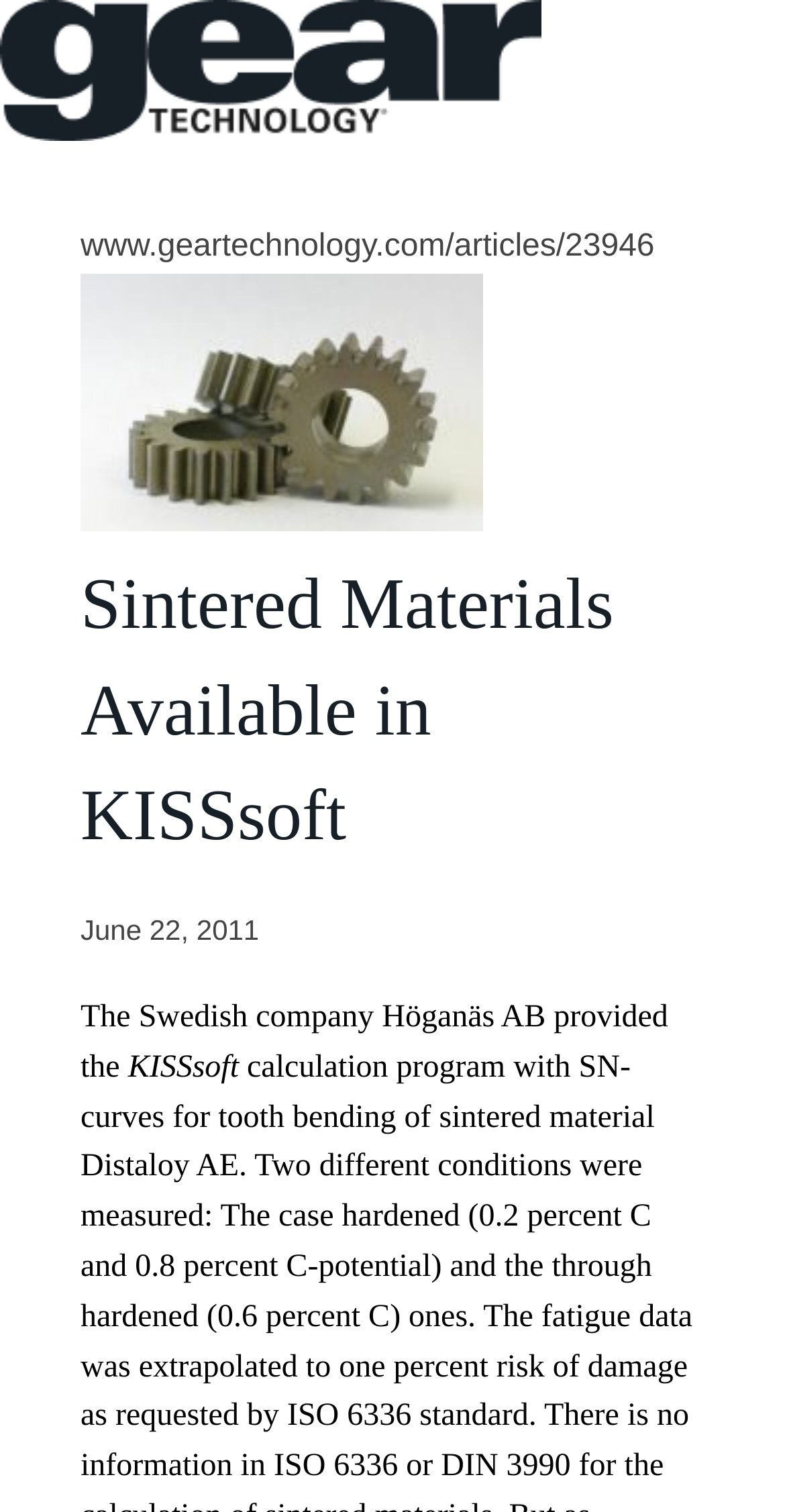Look at the image and write a detailed answer to the question: 
What is the URL of the article?

The URL of the article can be found in the StaticText element with a bounding box of [0.103, 0.152, 0.834, 0.174]. The text of this element is 'www.geartechnology.com/articles/23946'.